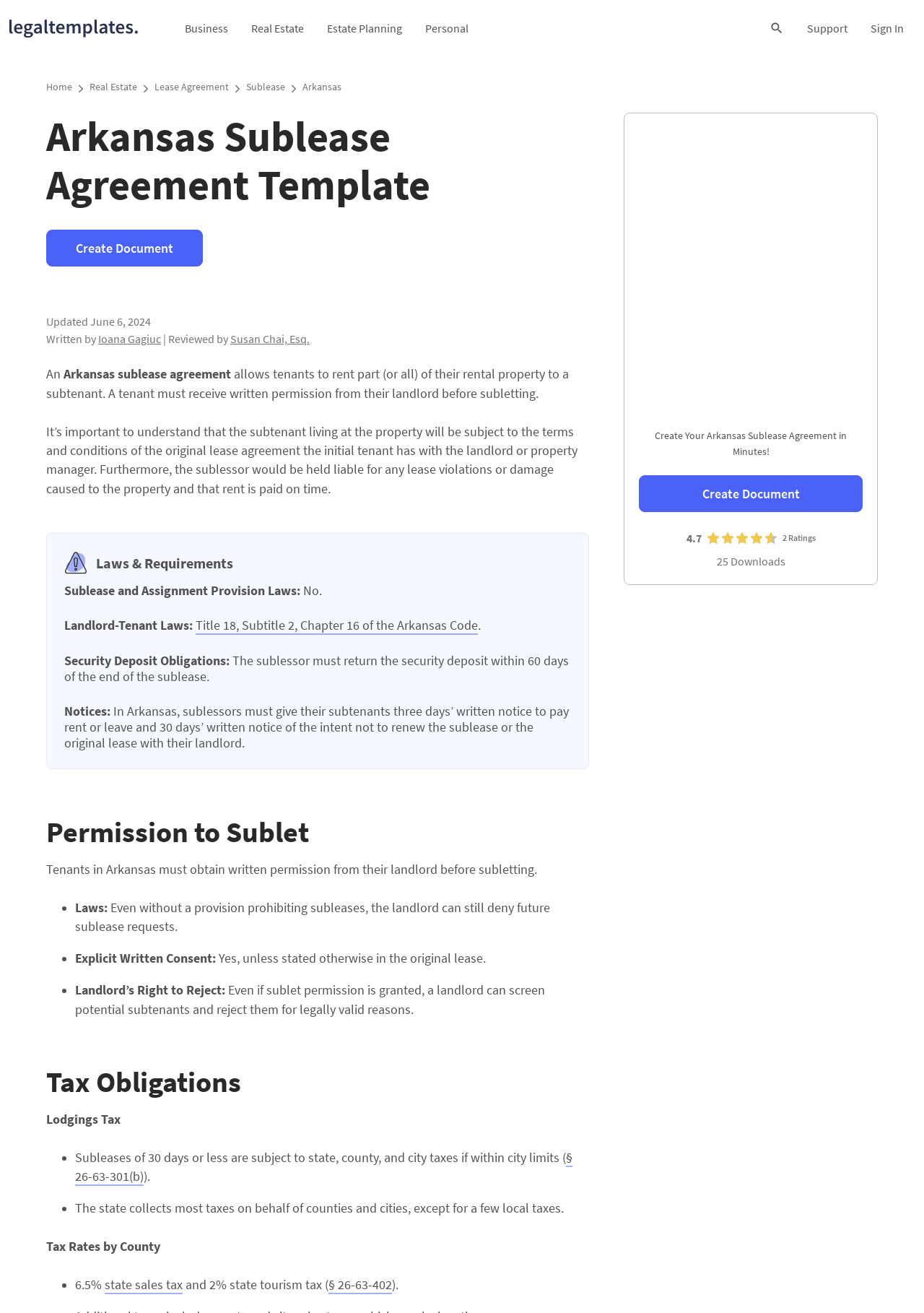Based on the element description title="Dr. Abdul Kalam Foundation (Regd.)", identify the bounding box of the UI element in the given webpage screenshot. The coordinates should be in the format (top-left x, top-left y, bottom-right x, bottom-right y) and must be between 0 and 1.

None